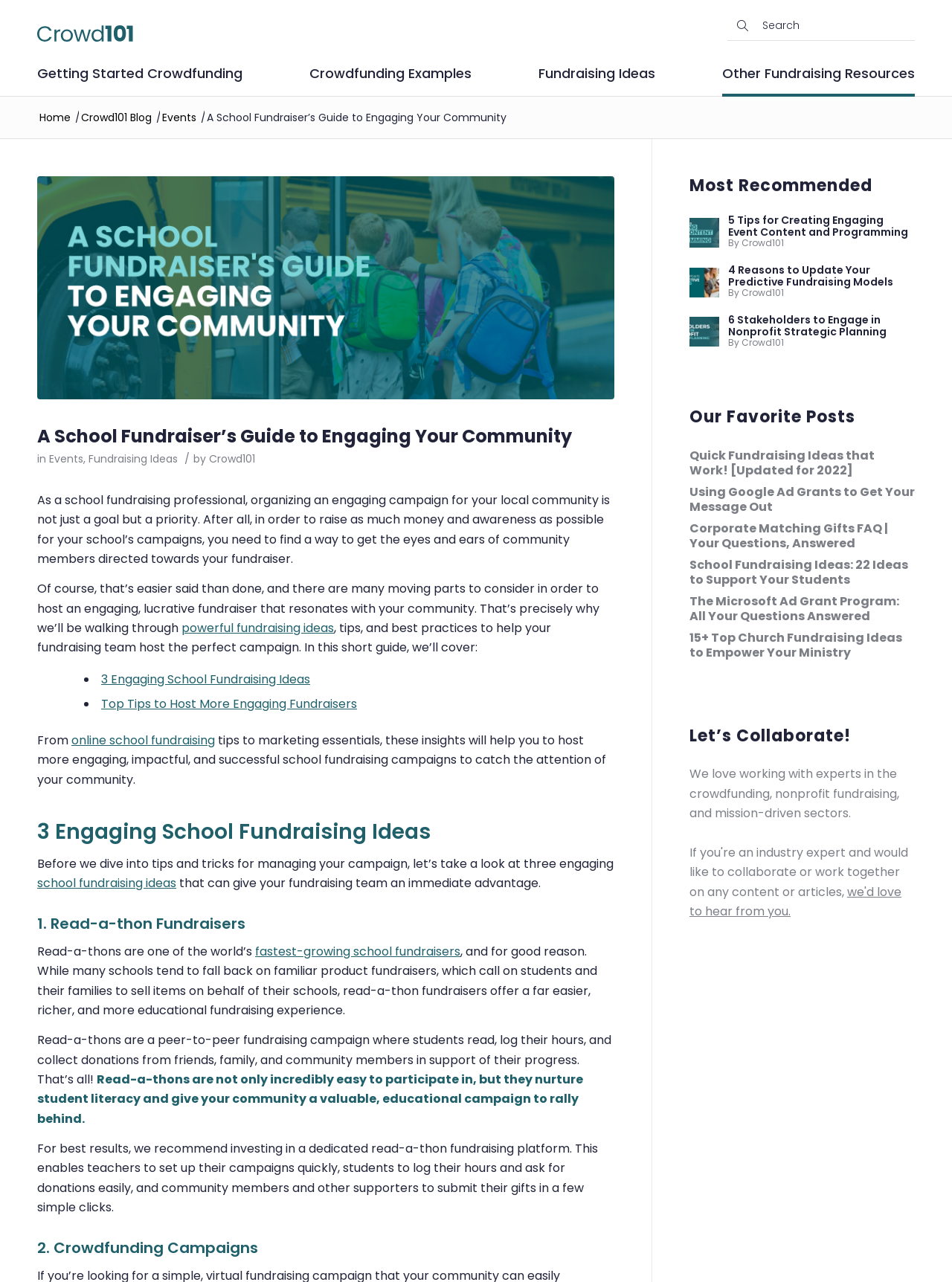What type of fundraising campaign is described in the section '1. Read-a-thon Fundraisers'?
Using the image, respond with a single word or phrase.

Read-a-thon fundraiser